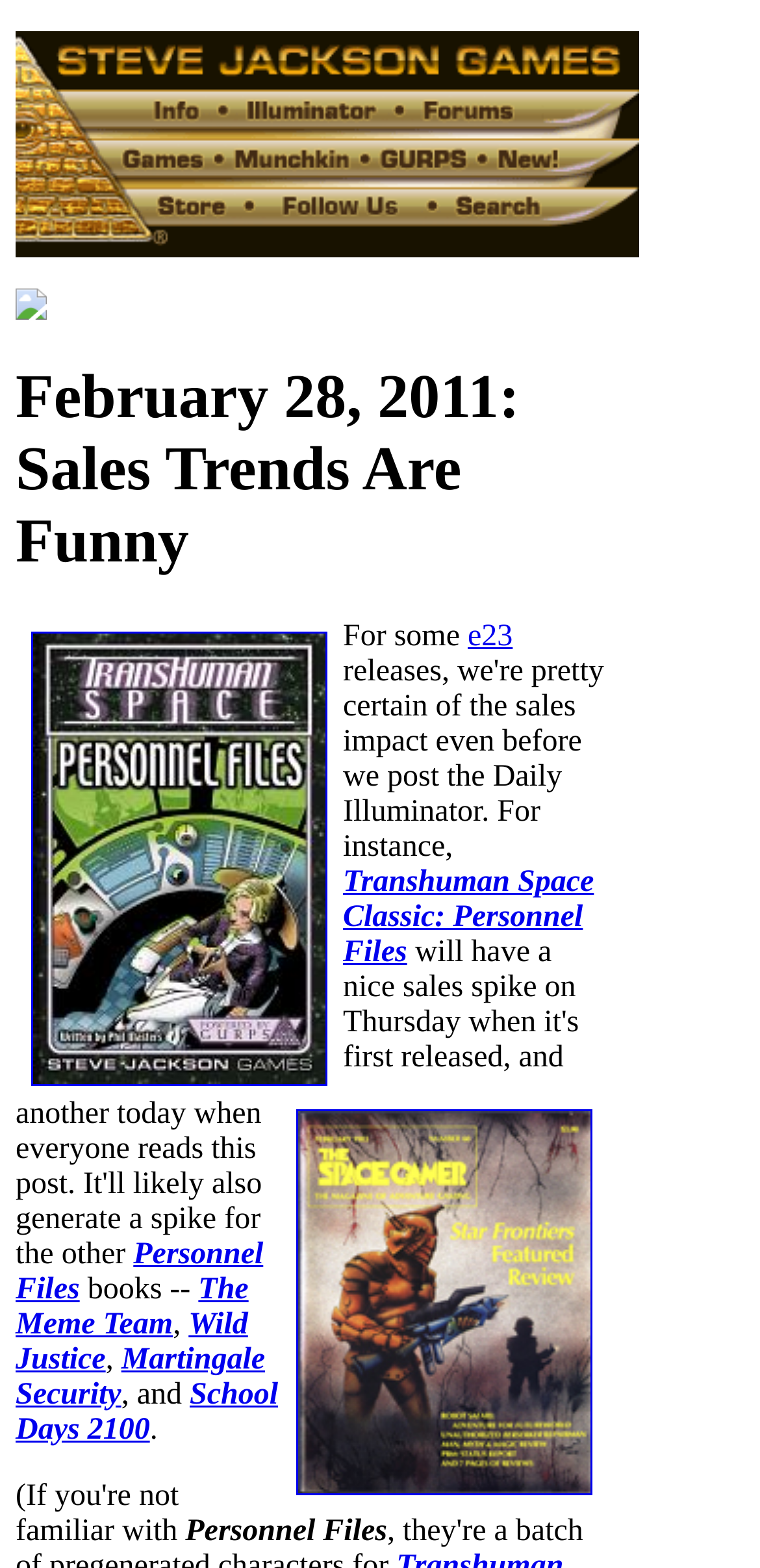What is the text below the 'Transhuman Space Classic: Personnel Files' image?
Look at the image and respond with a single word or a short phrase.

books --